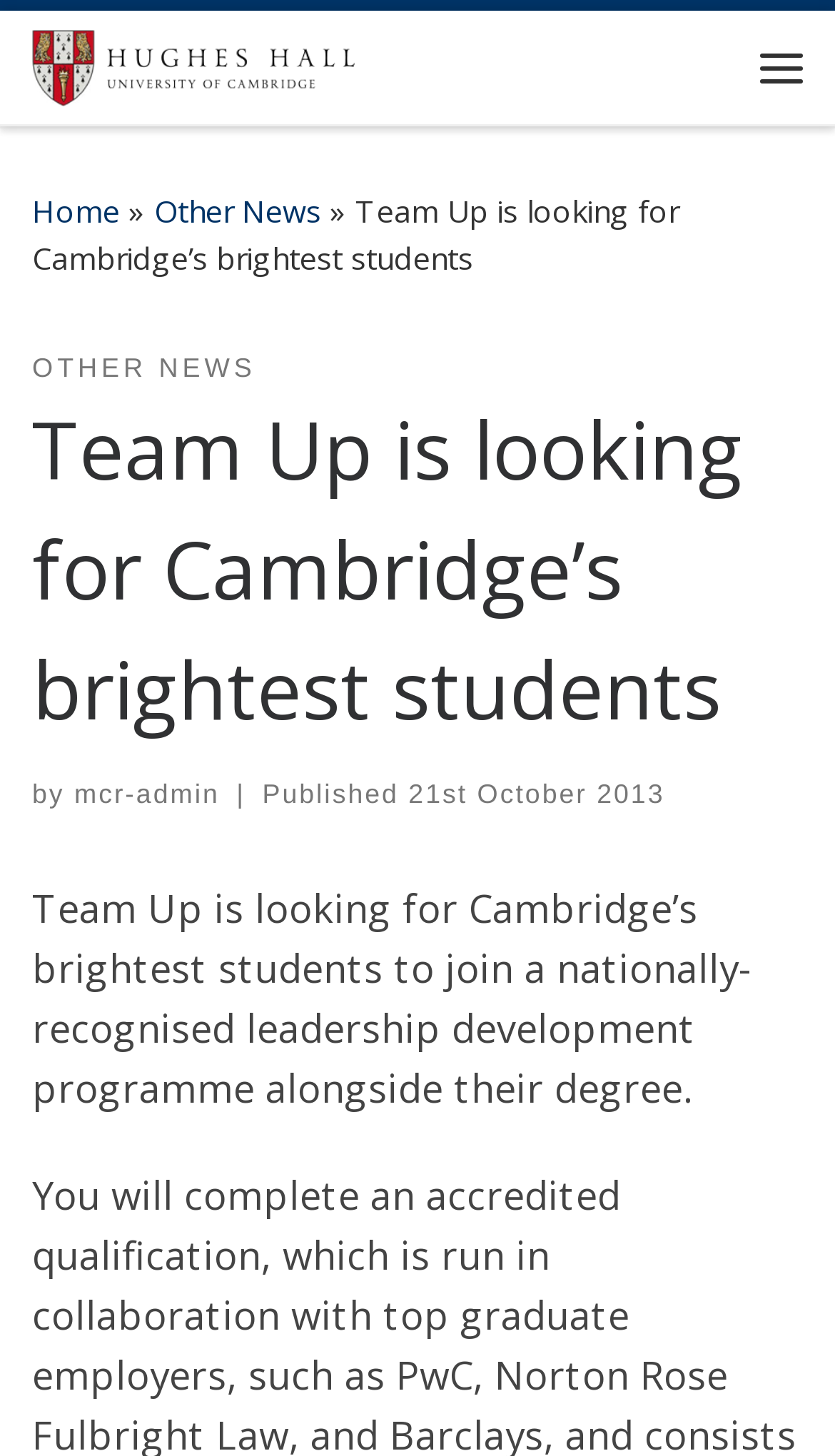Locate the bounding box coordinates of the element you need to click to accomplish the task described by this instruction: "view Home page".

[0.038, 0.131, 0.144, 0.159]